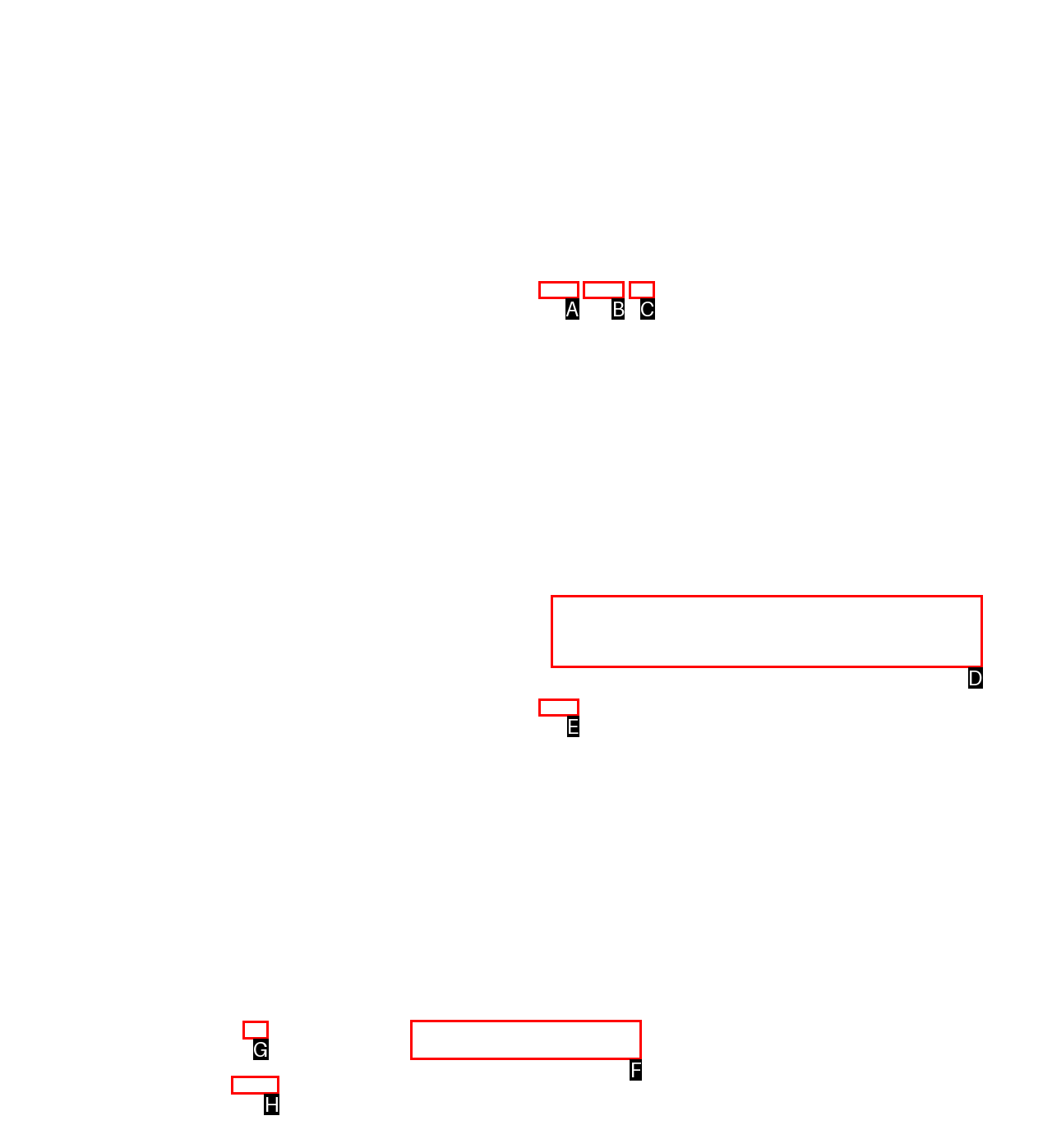Find the correct option to complete this instruction: View the recent post about Long-Term COVID-19 Effects Associated With Diabetes. Reply with the corresponding letter.

F